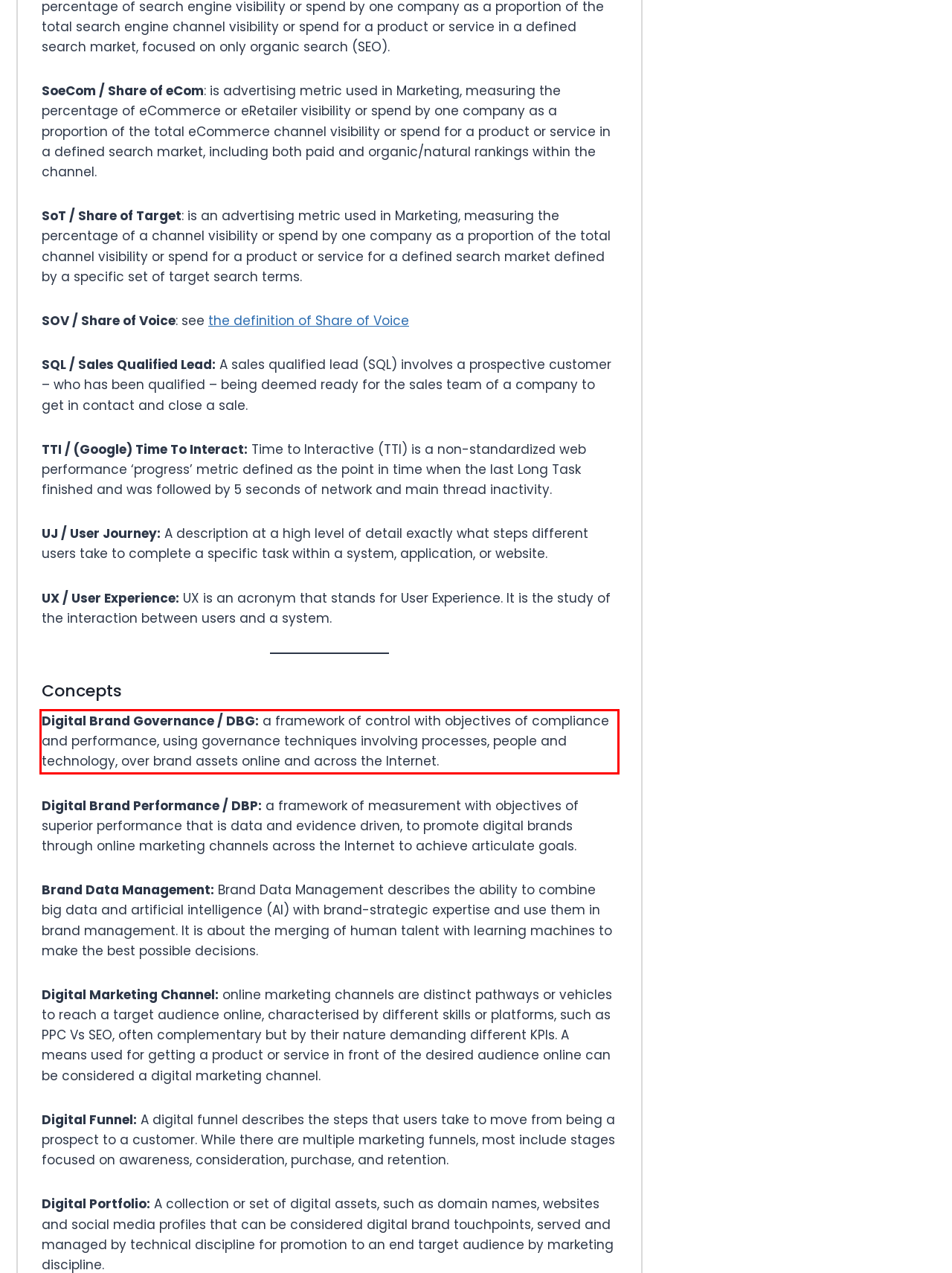Given the screenshot of a webpage, identify the red rectangle bounding box and recognize the text content inside it, generating the extracted text.

Digital Brand Governance / DBG: a framework of control with objectives of compliance and performance, using governance techniques involving processes, people and technology, over brand assets online and across the Internet.